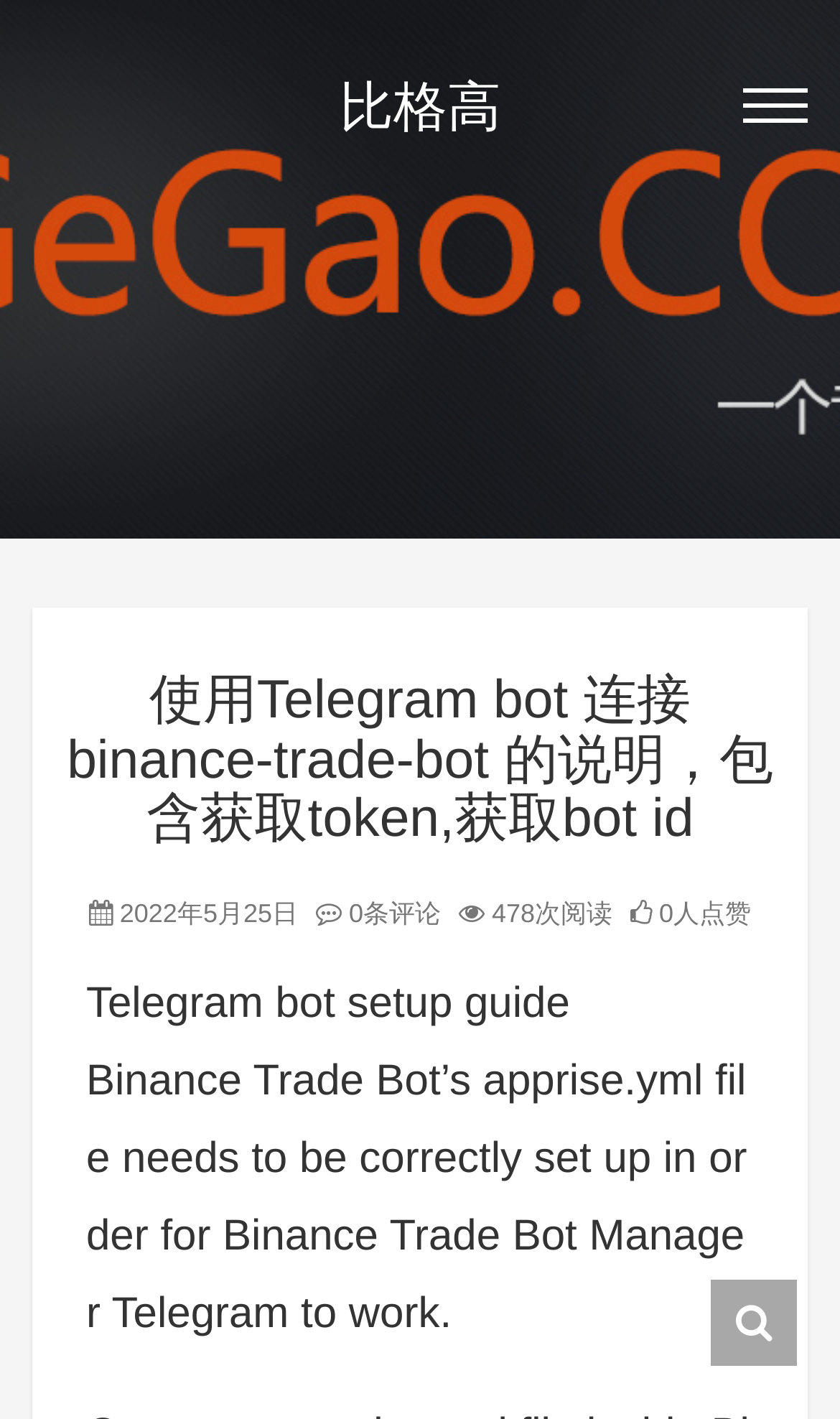Give the bounding box coordinates for the element described by: "比格高".

[0.404, 0.055, 0.596, 0.097]